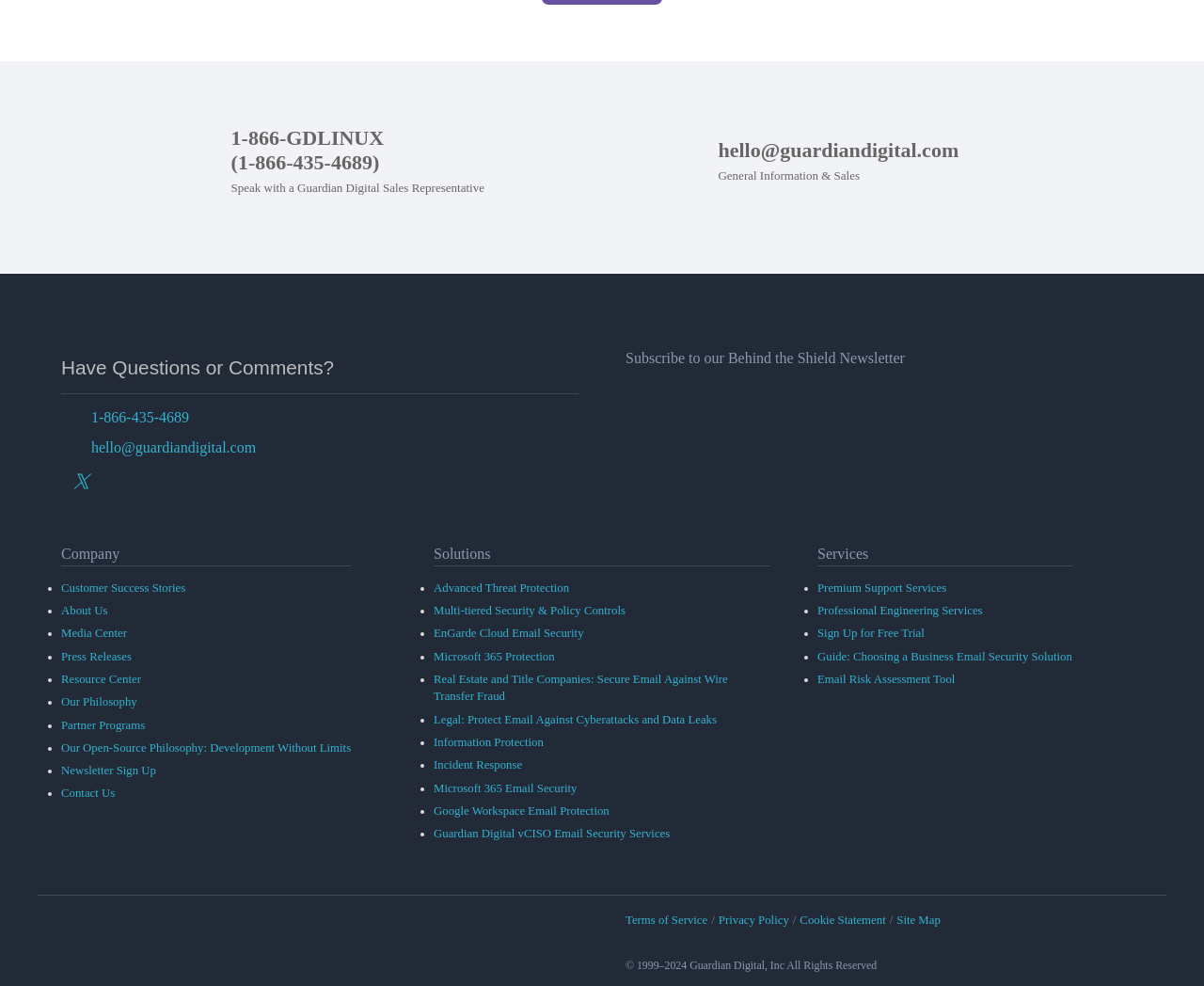Find the bounding box coordinates for the element that must be clicked to complete the instruction: "Learn about Customer Success Stories". The coordinates should be four float numbers between 0 and 1, indicated as [left, top, right, bottom].

[0.051, 0.589, 0.154, 0.603]